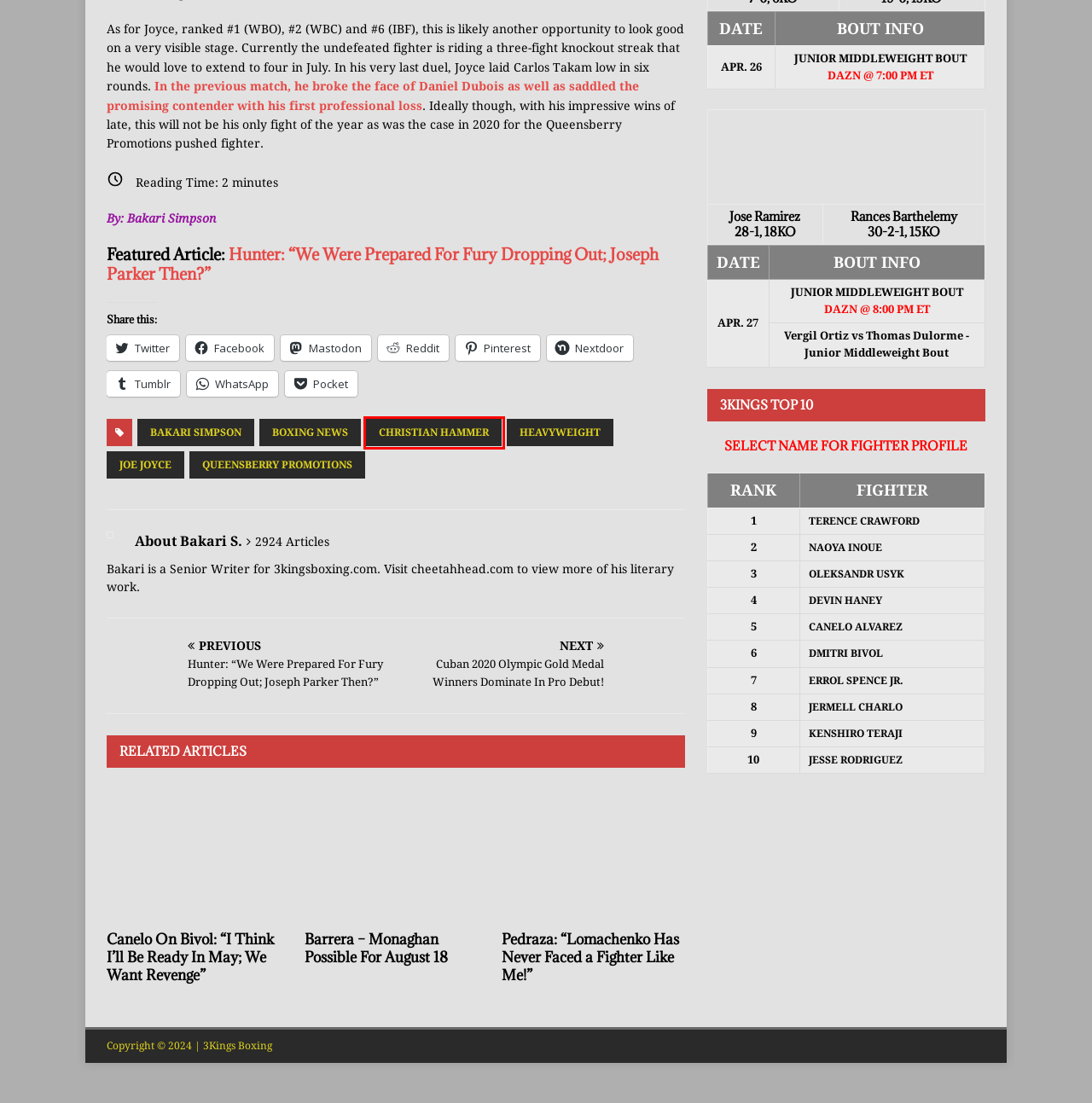Given a webpage screenshot with a red bounding box around a particular element, identify the best description of the new webpage that will appear after clicking on the element inside the red bounding box. Here are the candidates:
A. Oleksandr Usyk: Boxing Tag Archives - 3Kings Boxing WorldWide®
B. Bakari Simpson: Boxing Tag Archives - 3KingsBoxing.com
C. Dmitry Bivol Archives - 3Kings Boxing WorldWide®
D. Canelo On Bivol: "I Think I'll Be Ready In May; We Want Revenge"
E. Errol Spence Jr Archives - 3Kings Boxing WorldWide®
F. Hunter: "We Were Prepared For Fury Dropping Out; Joseph Parker Then?"
G. Christian Hammer Archives - 3Kings Boxing WorldWide®
H. Barrera - Monaghan Possible For August 18 - 3Kings Boxing WorldWide®

G